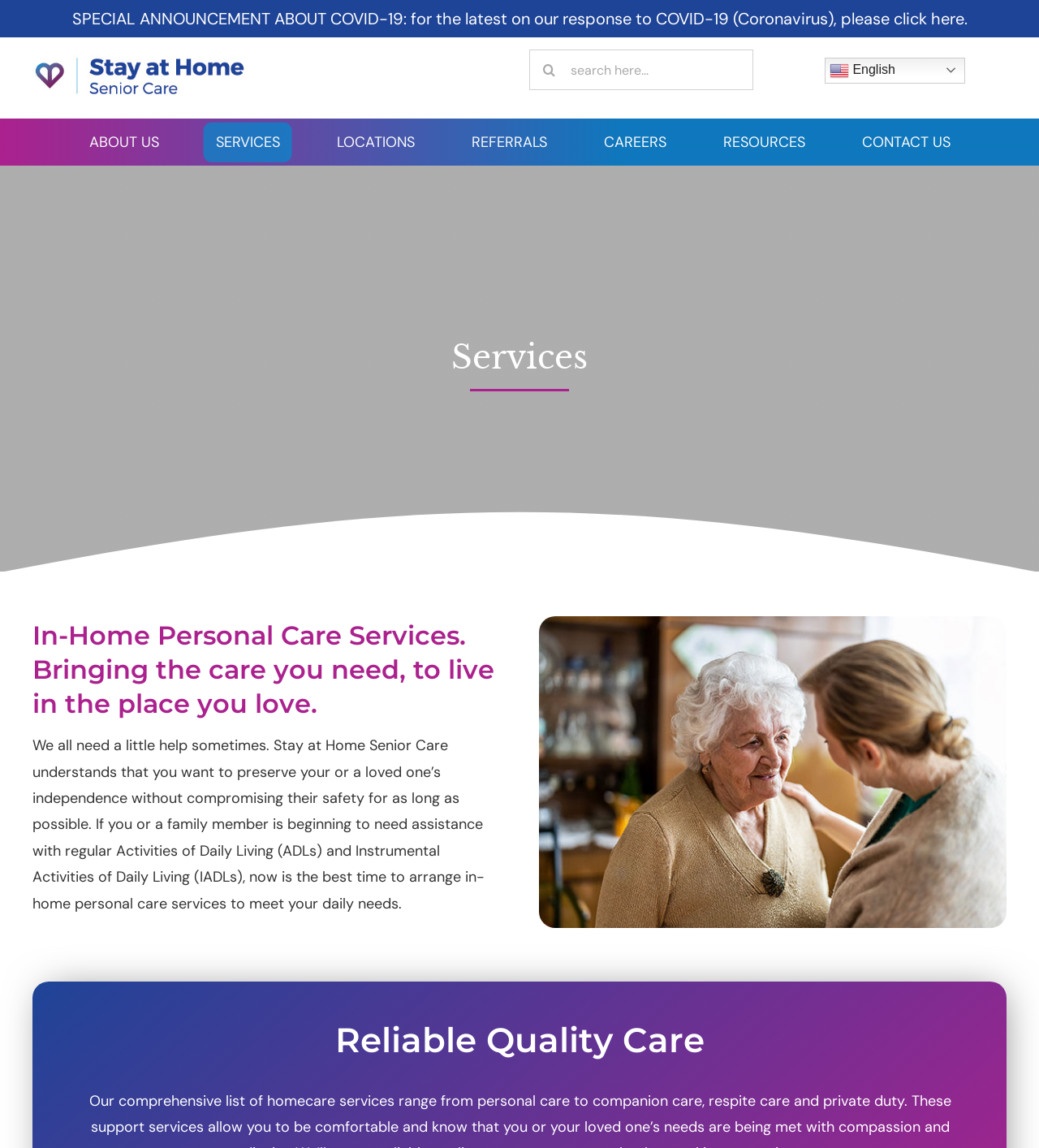Locate the coordinates of the bounding box for the clickable region that fulfills this instruction: "Search for something".

[0.509, 0.043, 0.725, 0.079]